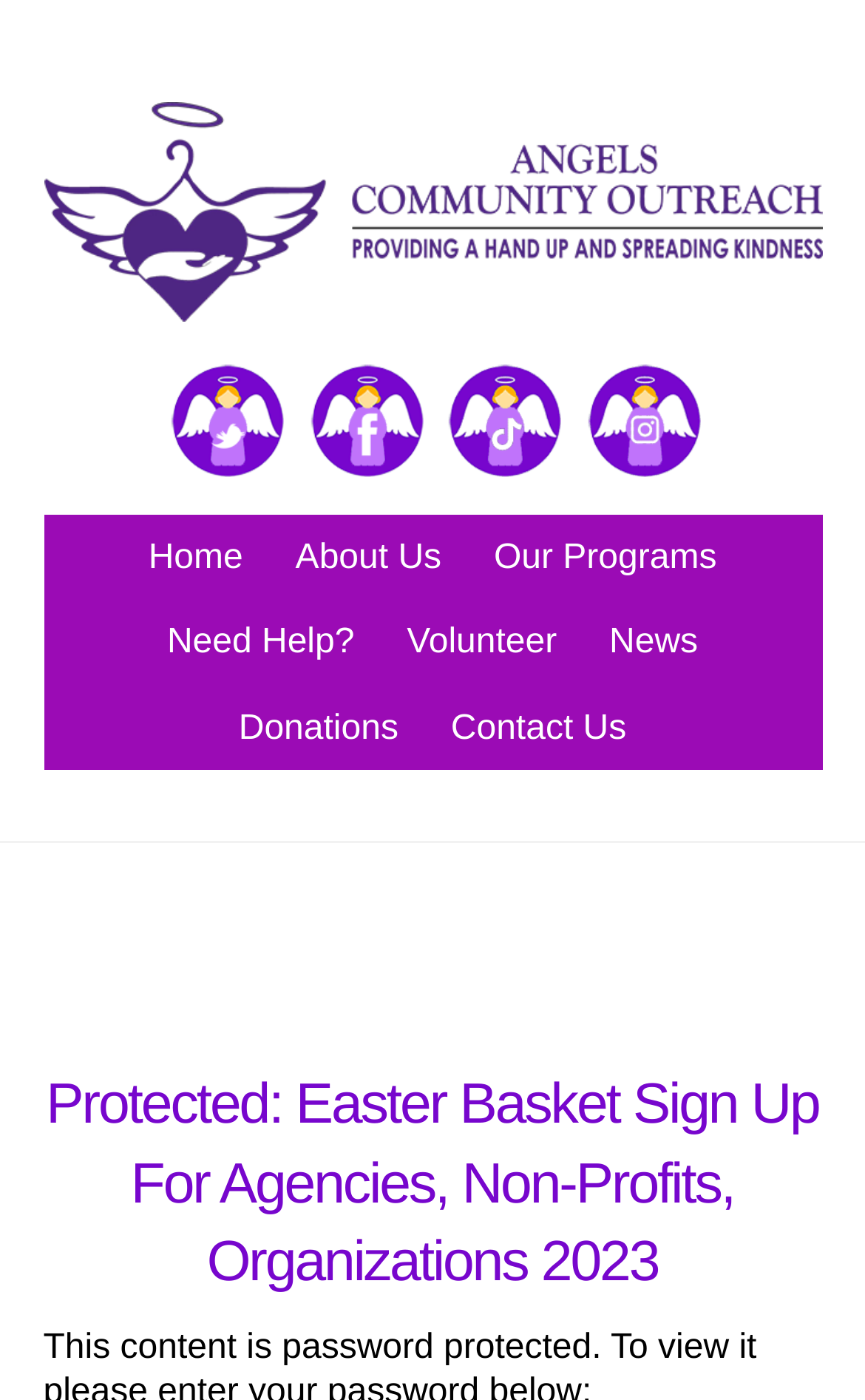What is the last link in the navigation menu?
Give a one-word or short phrase answer based on the image.

Contact Us